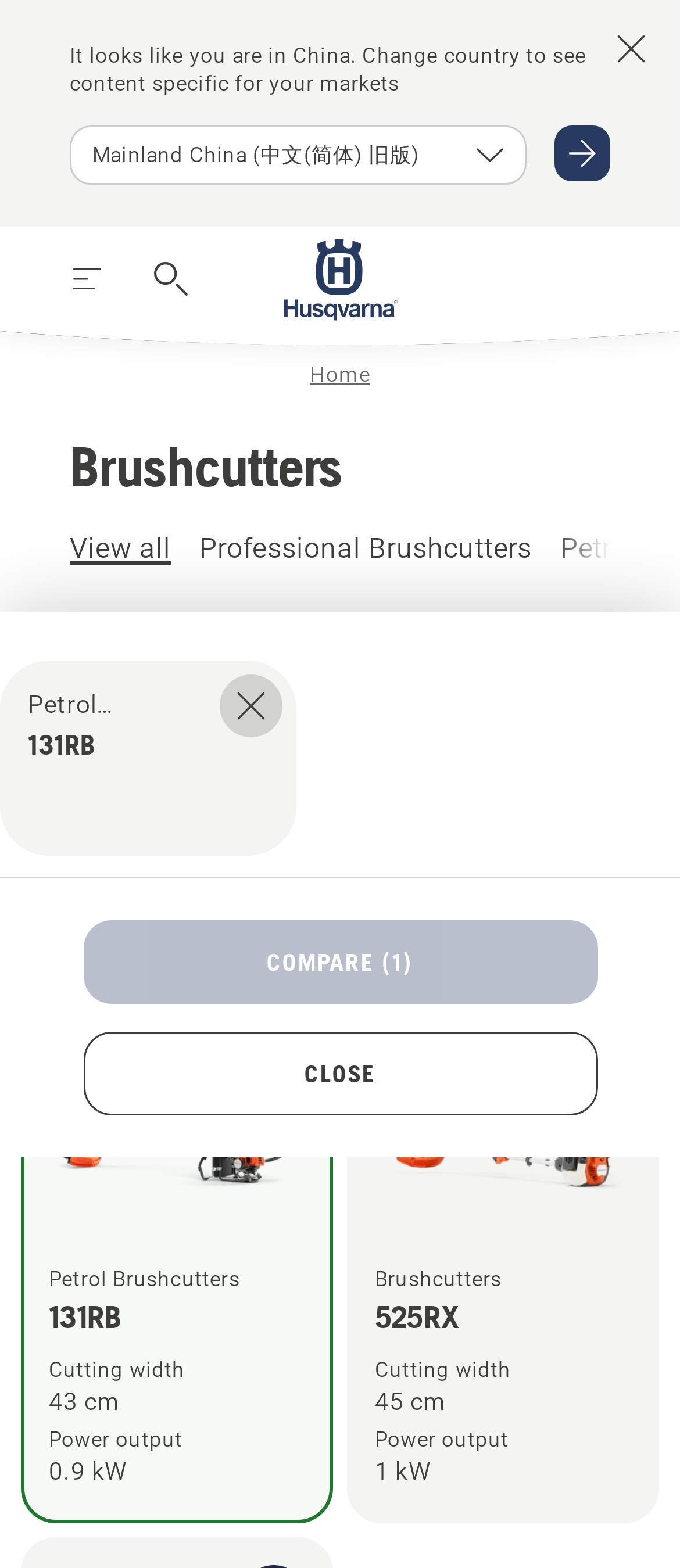What is the purpose of the 'Show more' button?
Use the image to answer the question with a single word or phrase.

To show more products